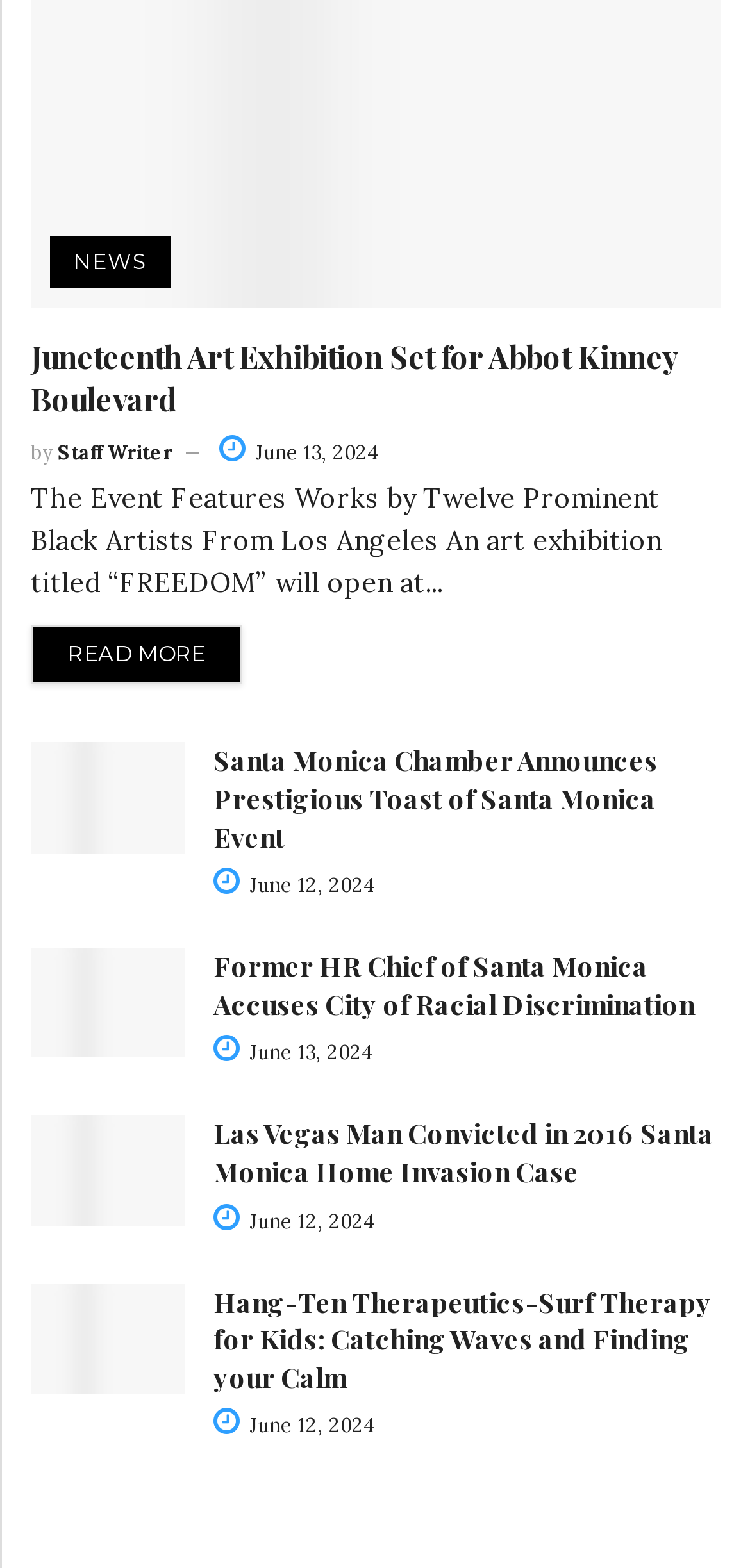Answer the question in a single word or phrase:
What is the title of the first article?

Juneteenth Art Exhibition